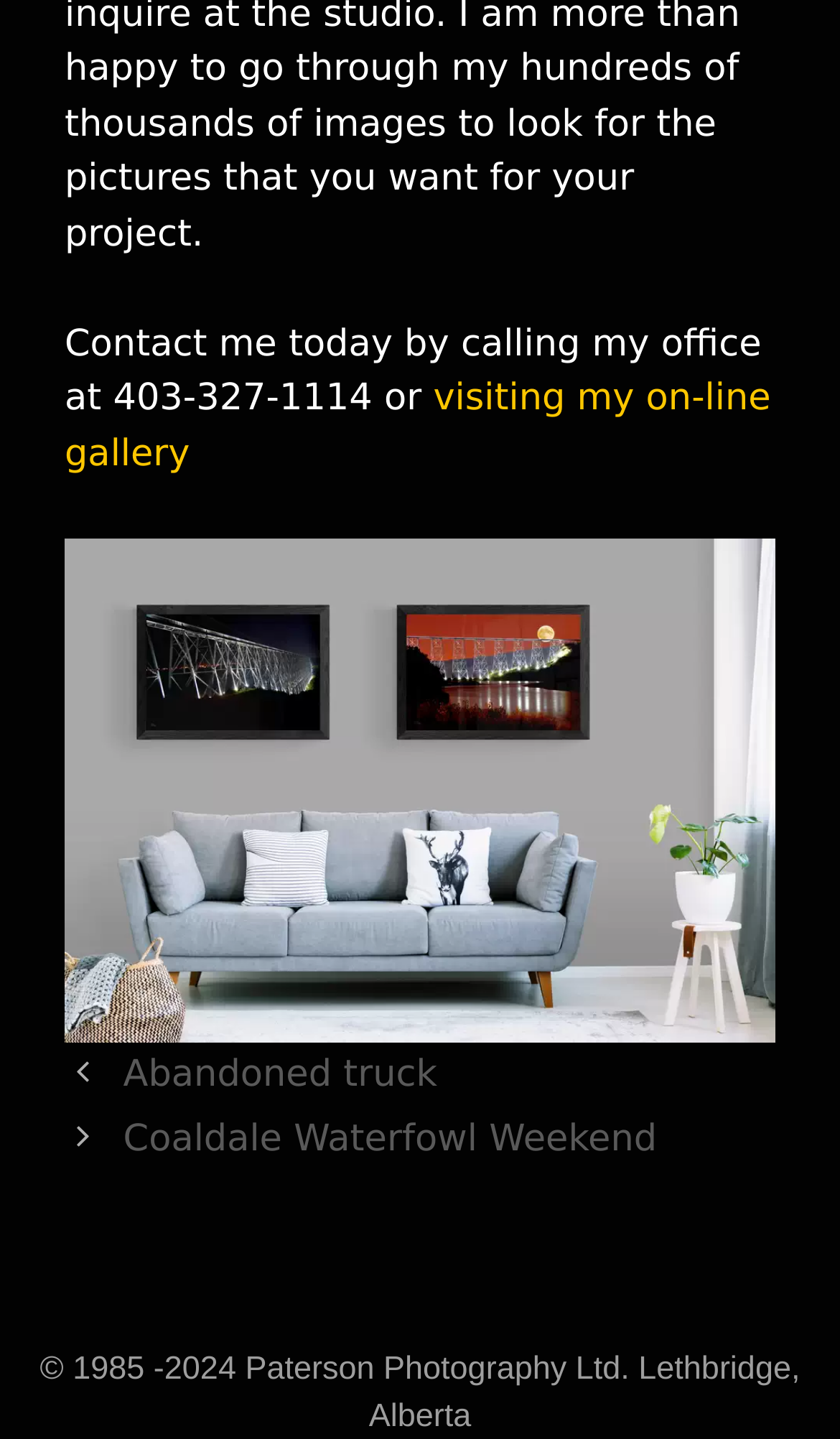What is the topic of the first link in the 'Posts' navigation?
Using the image as a reference, answer the question in detail.

The first link in the 'Posts' navigation is described as 'Abandoned truck', which suggests that the topic of the linked page is related to an abandoned truck.